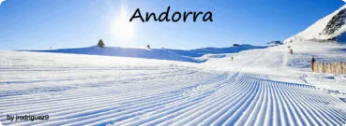Describe every detail you can see in the image.

The image showcases a stunning winter landscape of Andorra, characterized by pristine, freshly groomed snow slopes that extend into the distance under a bright blue sky. The sun gleams brightly, illuminating the scene and casting long shadows over the snow. In the foreground, the smooth, parallel lines of the snowy terrain are evident, indicating the preparation for skiing. Distant skiers can be seen, hinting at the popular winter sports activities that attract visitors to this picturesque mountain destination. The word "Andorra" is prominently displayed across the top, emphasizing the location's appeal as a ski resort and winter getaway.